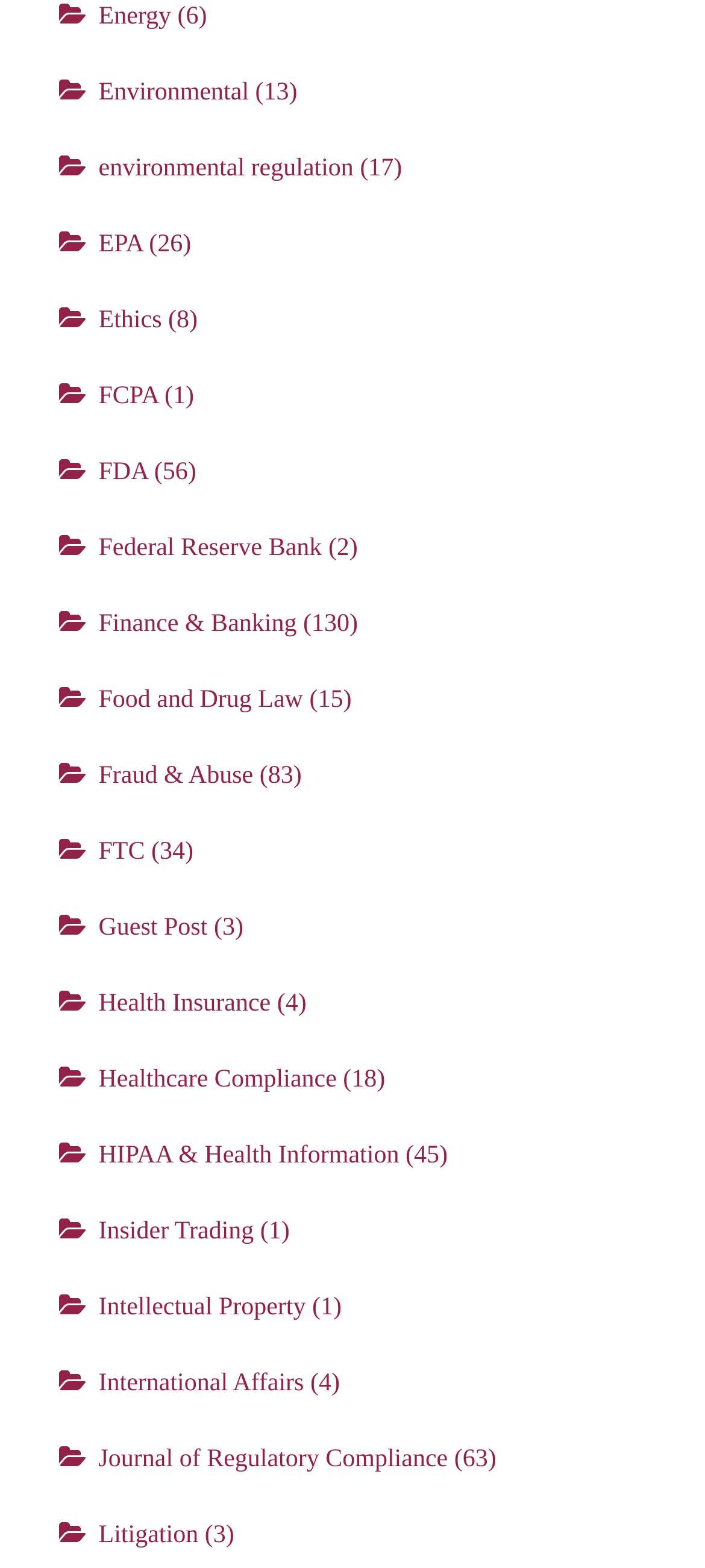Please determine the bounding box coordinates for the element that should be clicked to follow these instructions: "Go to FDA website".

[0.14, 0.293, 0.21, 0.311]